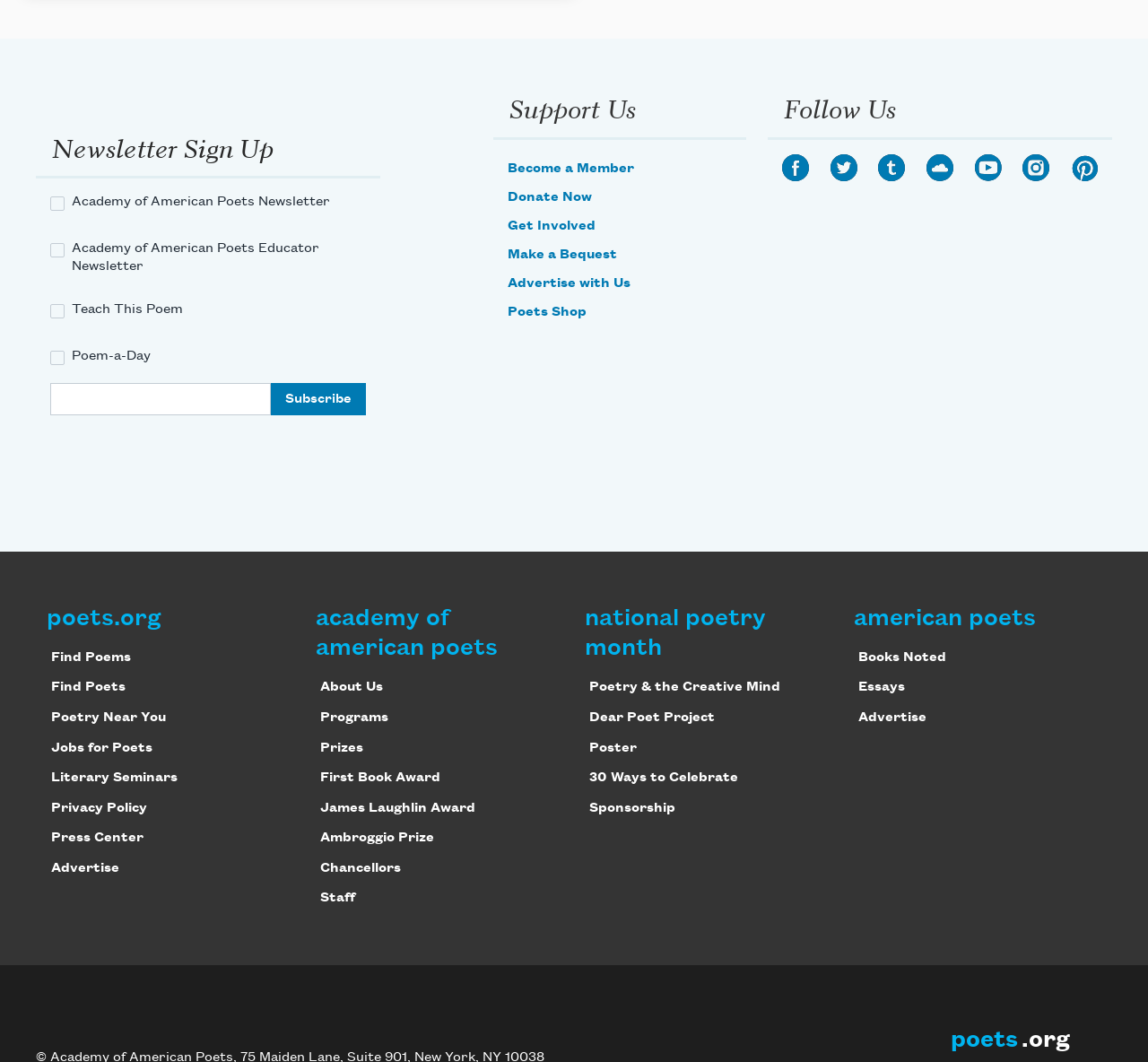Please identify the bounding box coordinates of the region to click in order to complete the task: "Donate Now". The coordinates must be four float numbers between 0 and 1, specified as [left, top, right, bottom].

[0.442, 0.179, 0.516, 0.193]